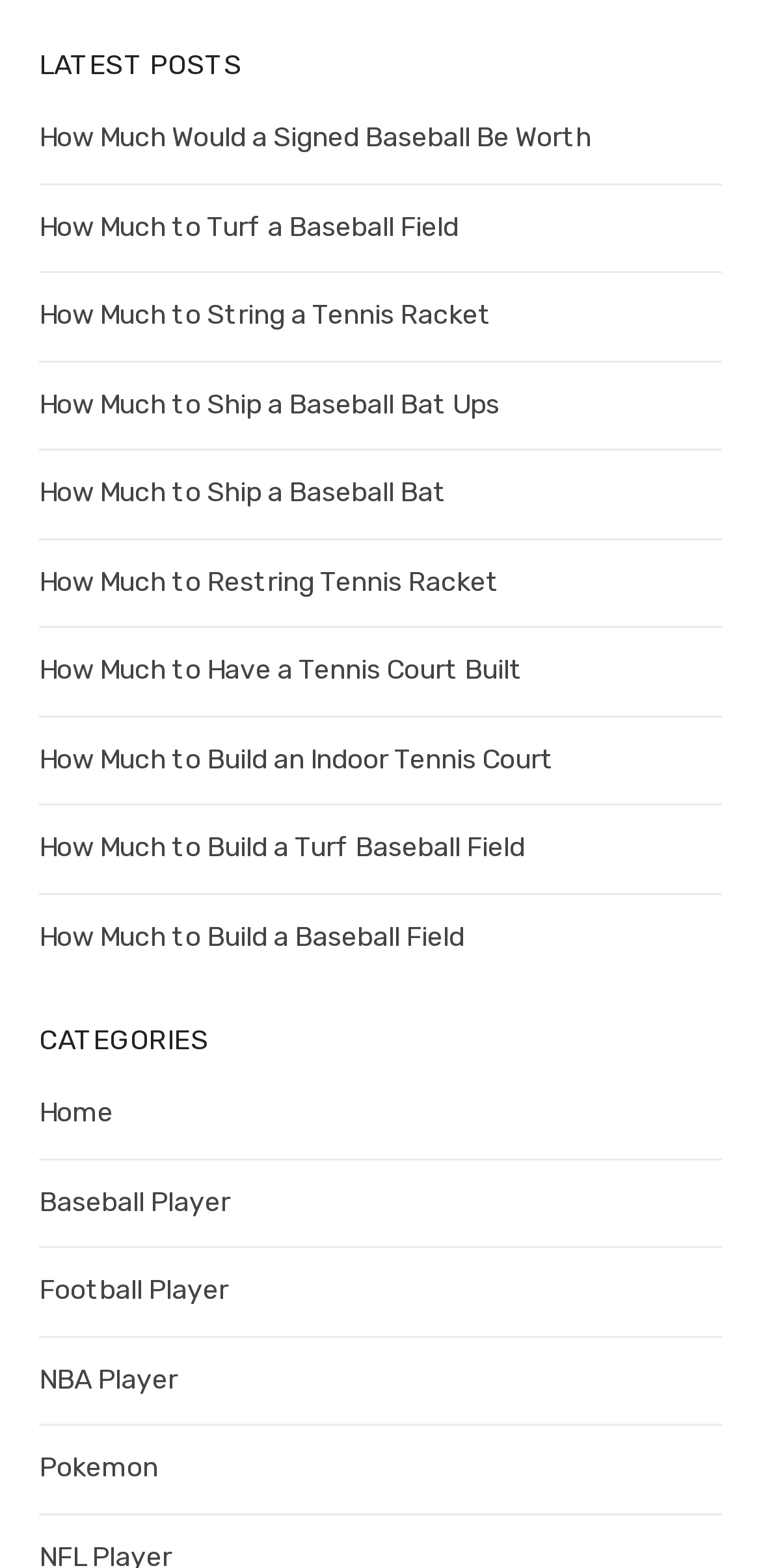Please analyze the image and provide a thorough answer to the question:
What is the position of the link 'How Much to Ship a Baseball Bat Ups'?

The position of the link 'How Much to Ship a Baseball Bat Ups' can be determined by looking at the links under the 'LATEST POSTS' heading. It is the 4th link, with a y-coordinate of 0.247.